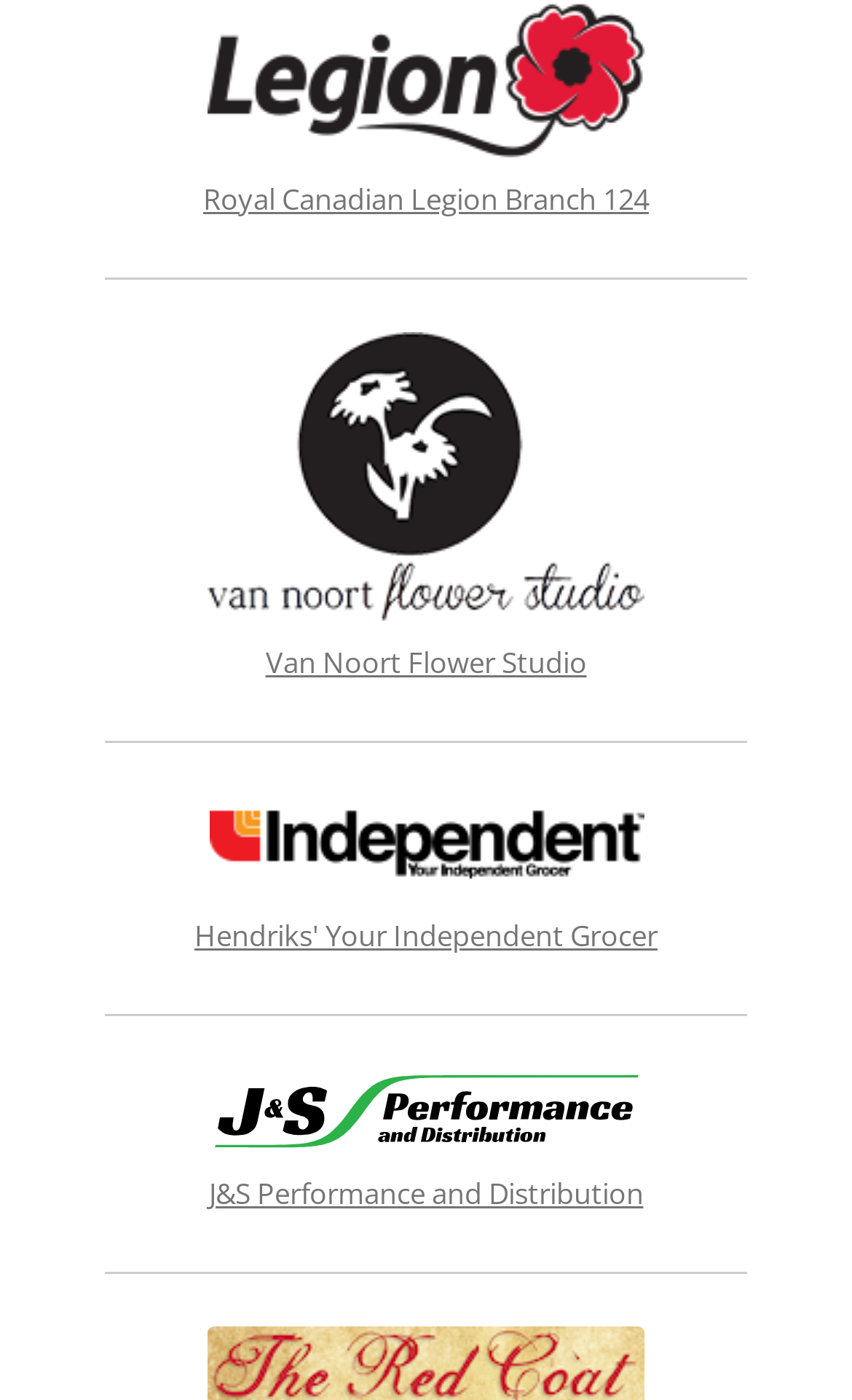Locate the bounding box of the UI element described by: "Royal Canadian Legion Branch 124" in the given webpage screenshot.

[0.238, 0.091, 0.762, 0.156]